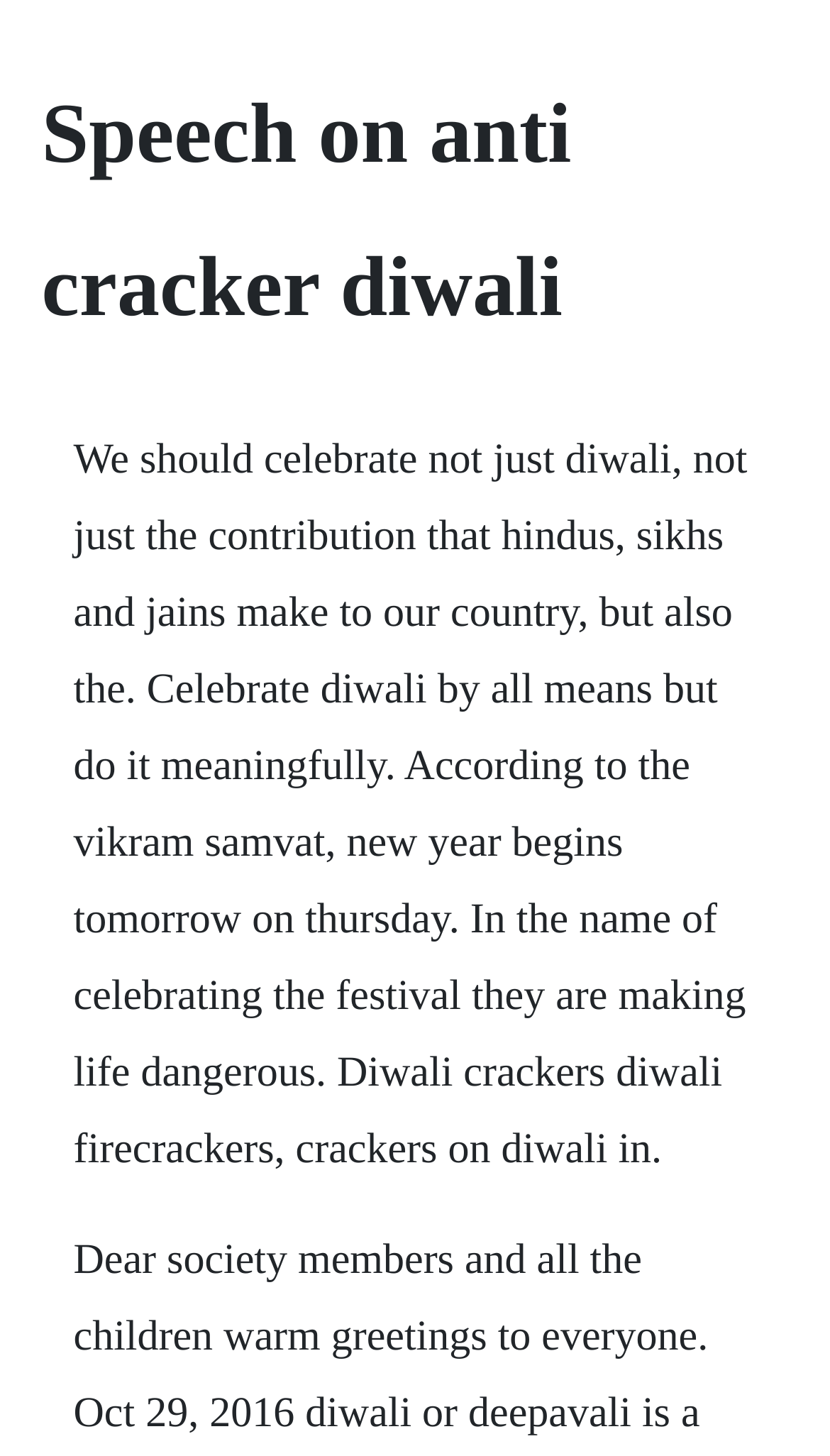Please determine the main heading text of this webpage.

Speech on anti cracker diwali